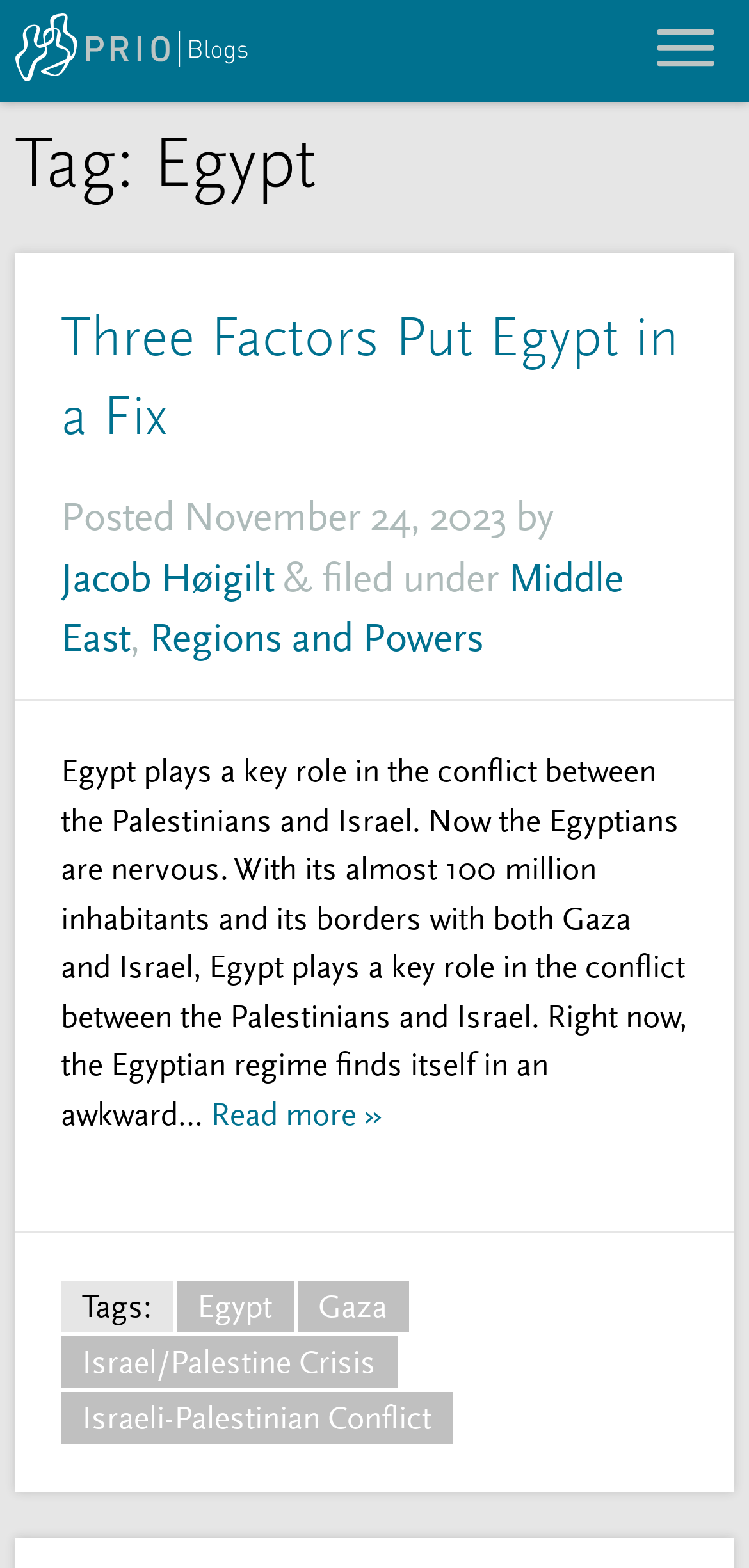Predict the bounding box of the UI element based on this description: "Jacob Høigilt".

[0.082, 0.353, 0.366, 0.384]